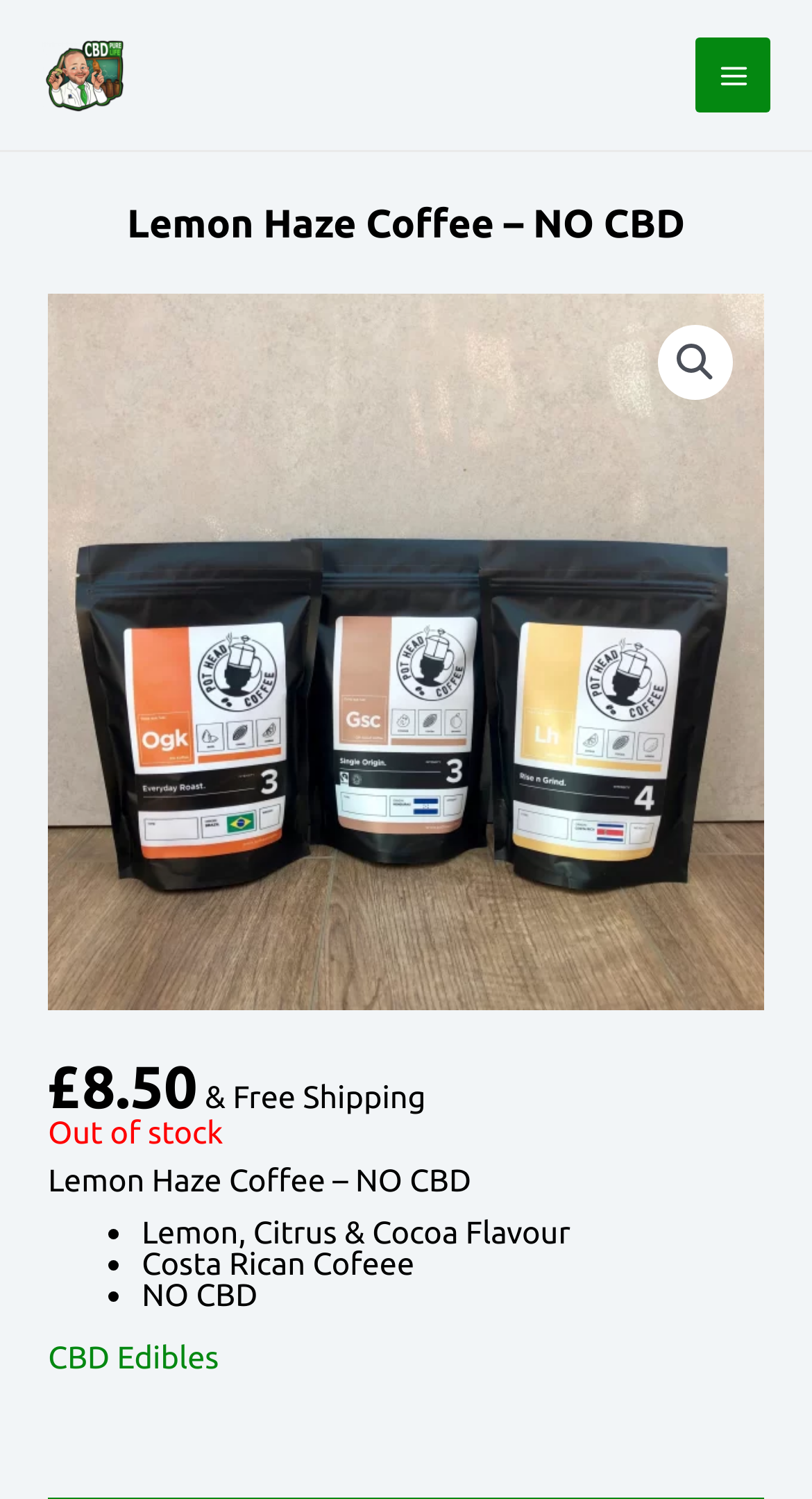Please provide a short answer using a single word or phrase for the question:
What is the intensity level of this coffee?

4 out of 5